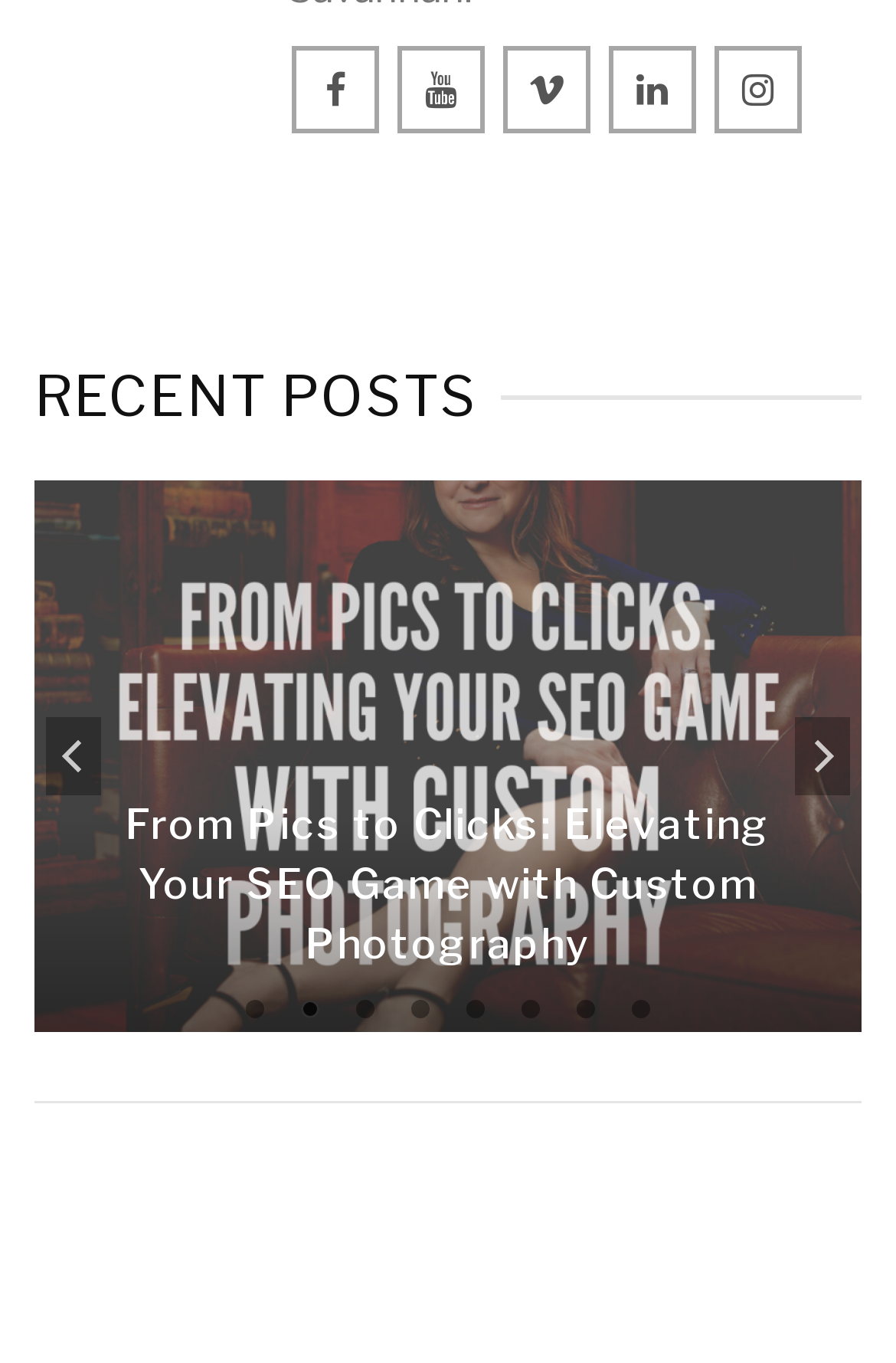Find the bounding box coordinates corresponding to the UI element with the description: "4". The coordinates should be formatted as [left, top, right, bottom], with values as floats between 0 and 1.

[0.444, 0.723, 0.495, 0.757]